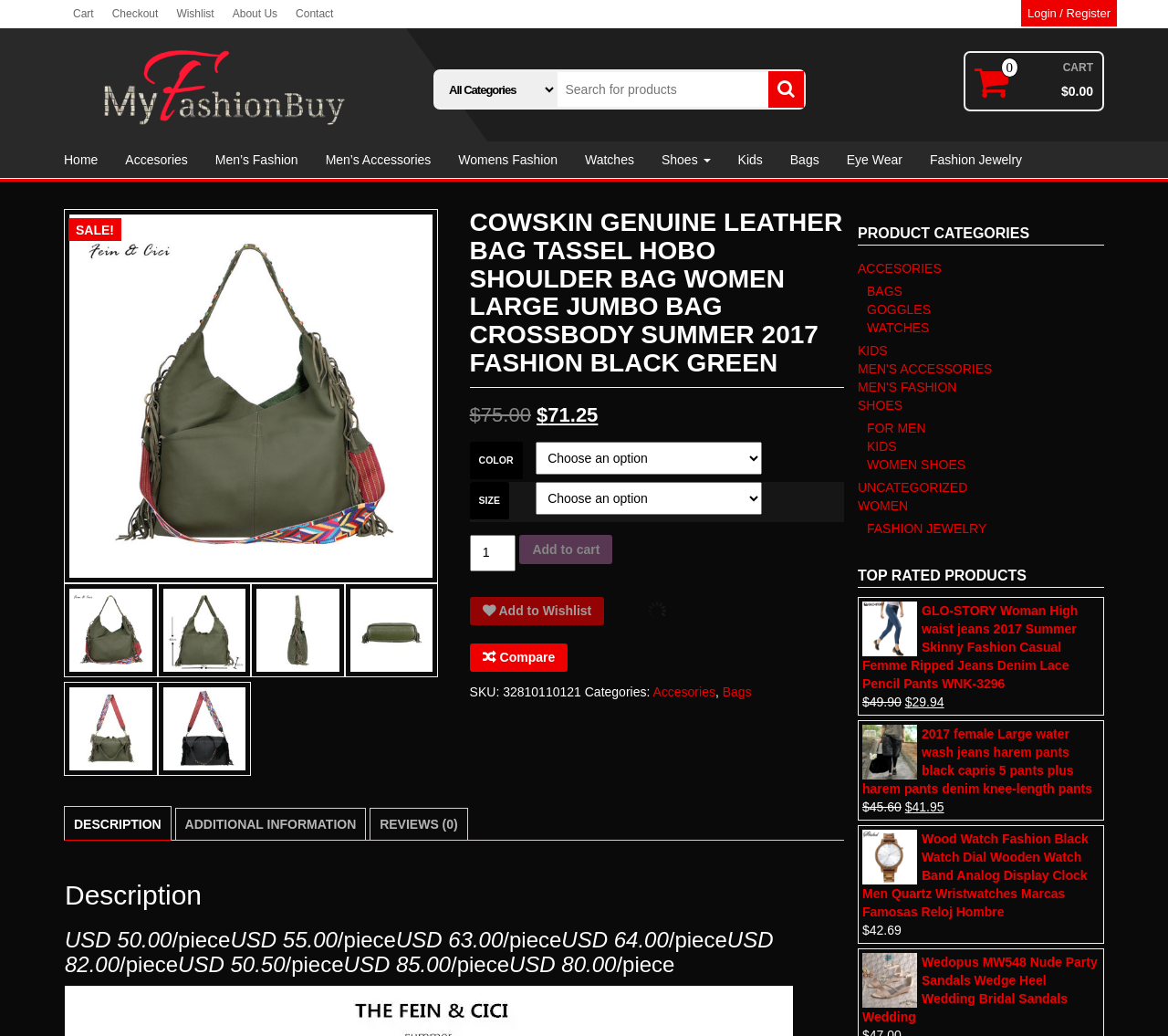Locate the bounding box coordinates of the clickable region necessary to complete the following instruction: "Choose a color". Provide the coordinates in the format of four float numbers between 0 and 1, i.e., [left, top, right, bottom].

[0.459, 0.427, 0.652, 0.458]